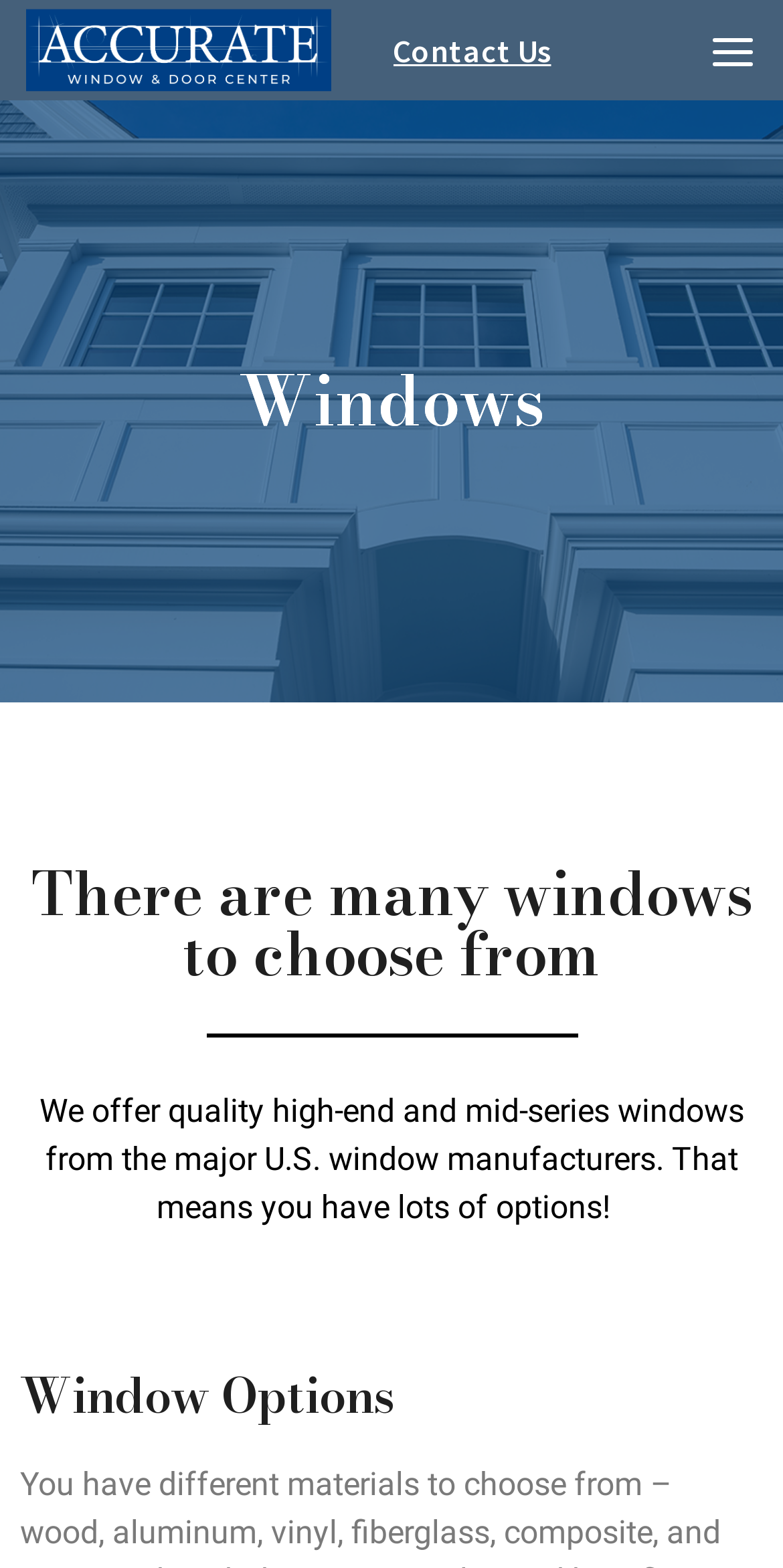Answer the question below in one word or phrase:
How many sections are there on this webpage?

Three